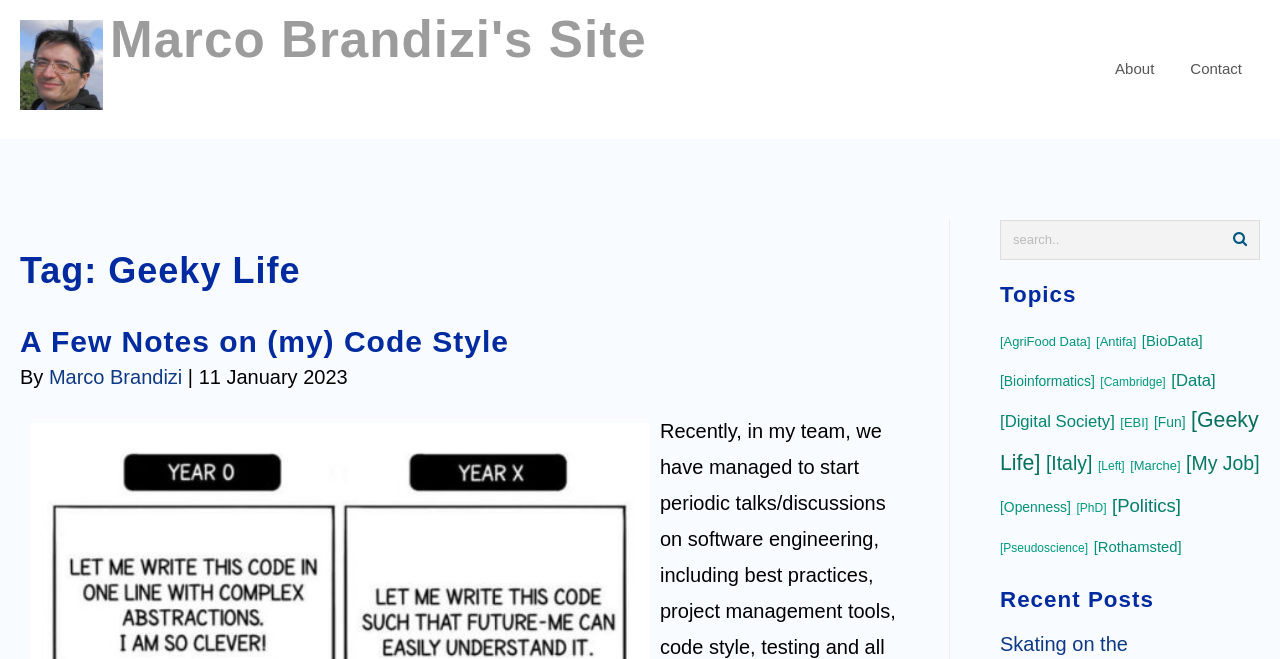What is the purpose of the textbox in the top-right corner of the webpage?
Using the image as a reference, deliver a detailed and thorough answer to the question.

The answer can be found by looking at the top-right corner of the webpage, where there is a textbox with a button labeled 'Search'. This suggests that the purpose of the textbox is to allow users to search the website.